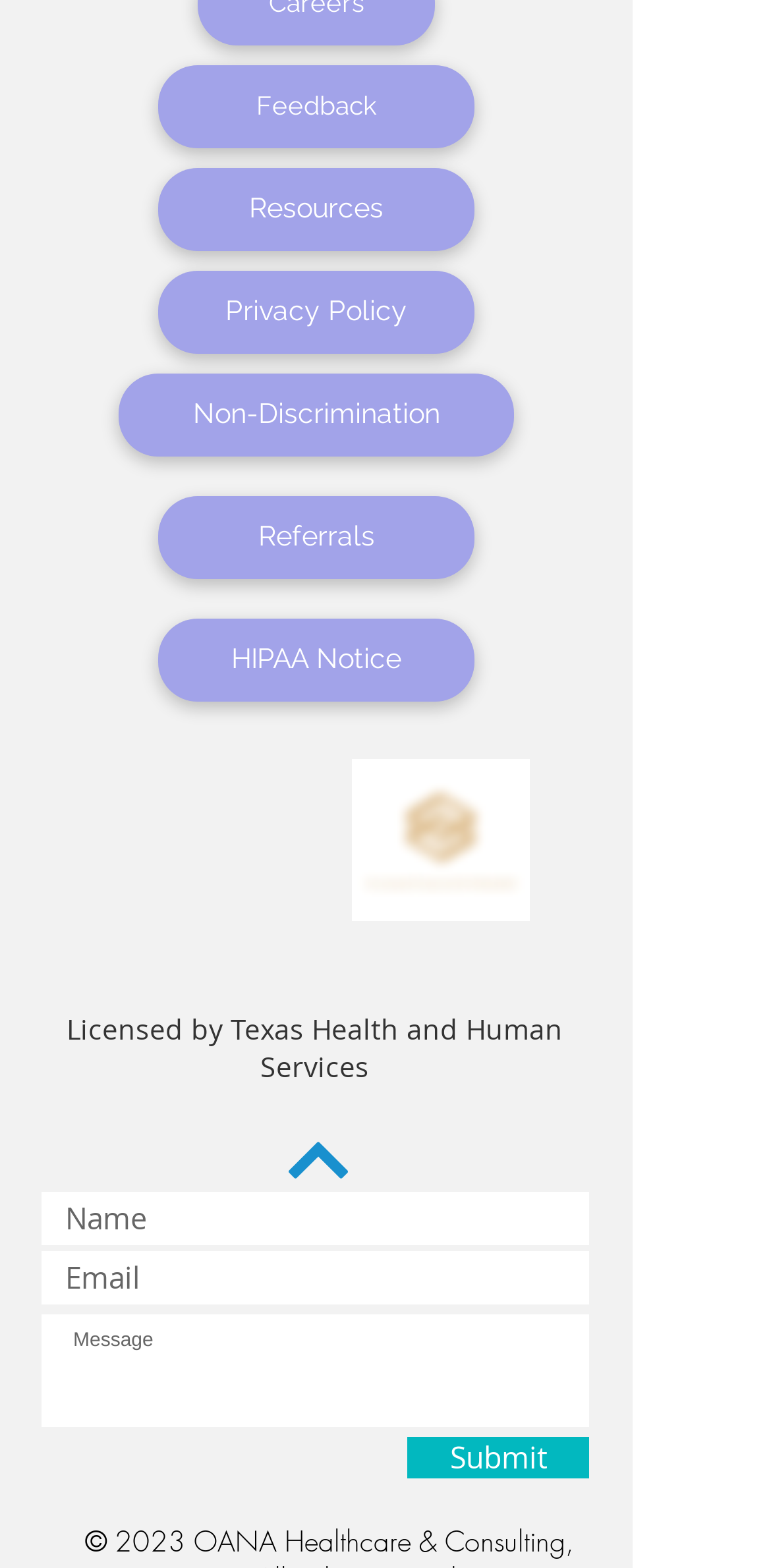Determine the bounding box coordinates for the area that should be clicked to carry out the following instruction: "Submit the form".

[0.528, 0.916, 0.764, 0.943]